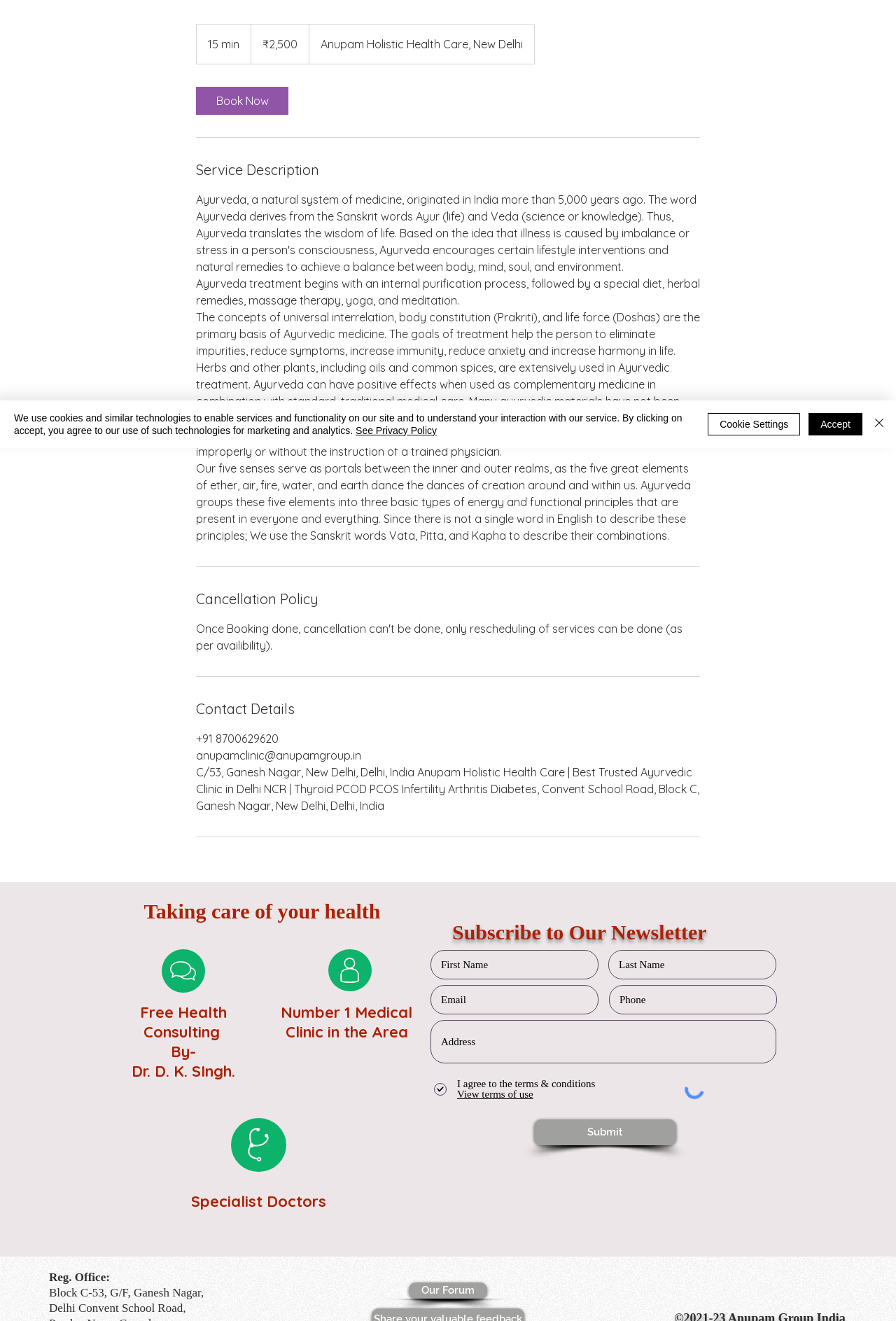For the given element description aria-label="Last Name" name="last-name" placeholder="Last Name", determine the bounding box coordinates of the UI element. The coordinates should follow the format (top-left x, top-left y, bottom-right x, bottom-right y) and be within the range of 0 to 1.

[0.679, 0.719, 0.866, 0.741]